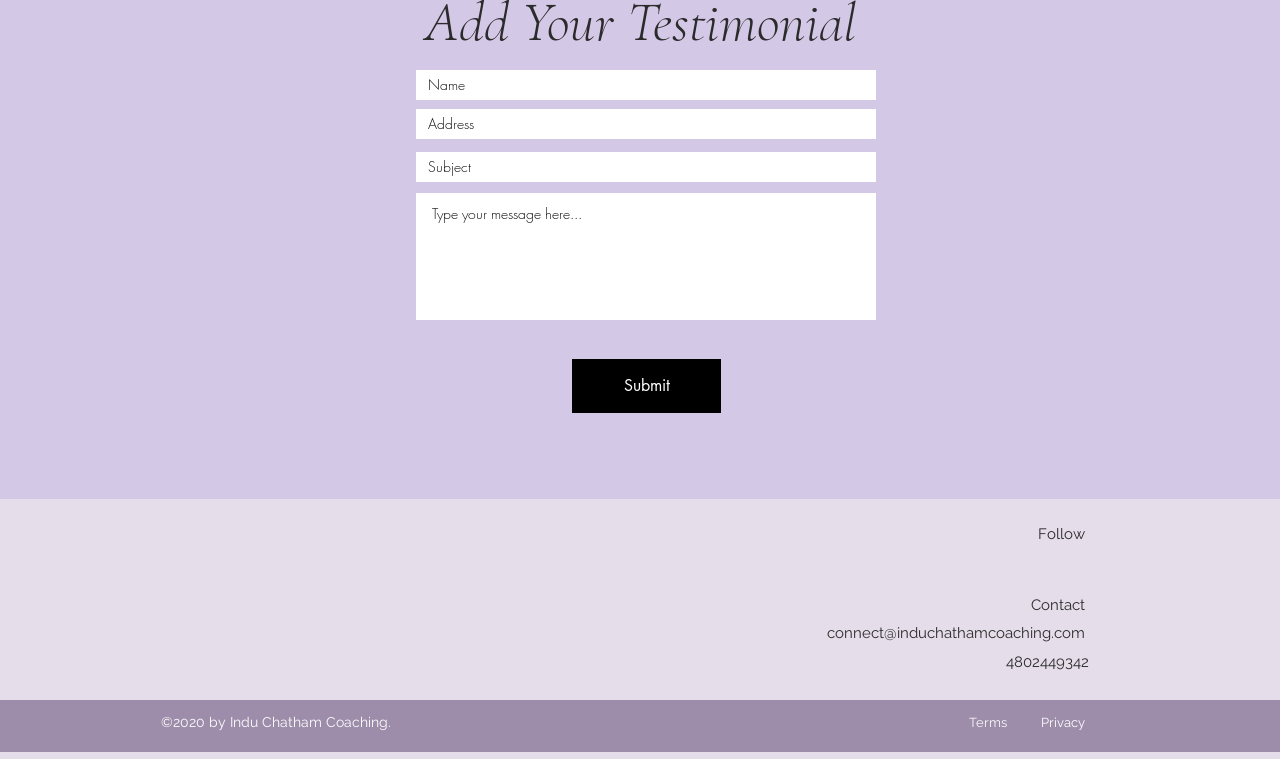Find the bounding box coordinates for the area that should be clicked to accomplish the instruction: "View terms and conditions".

[0.757, 0.942, 0.81, 0.963]